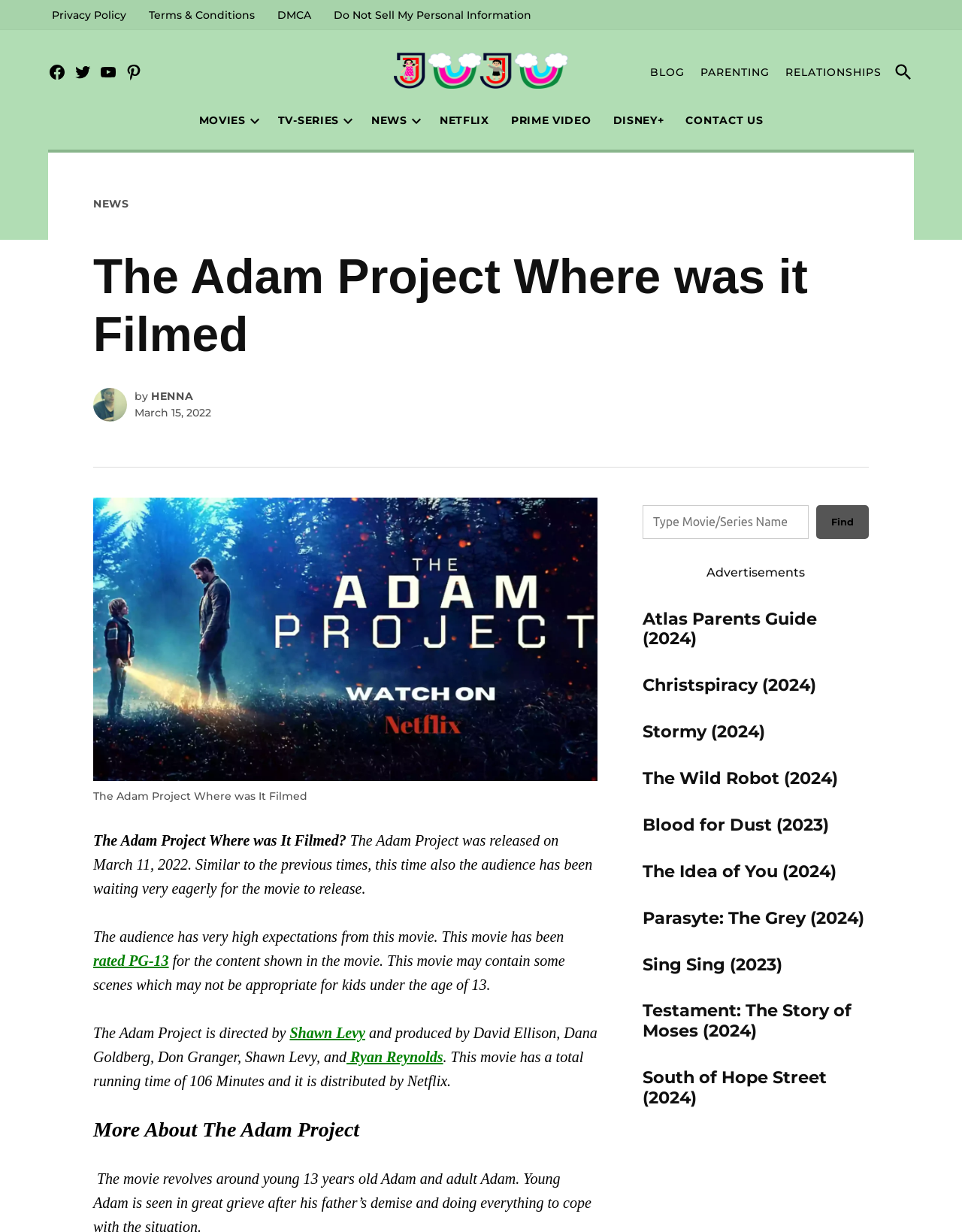Can you show the bounding box coordinates of the region to click on to complete the task described in the instruction: "Check the Age Rating for JuJu"?

[0.72, 0.058, 0.88, 0.076]